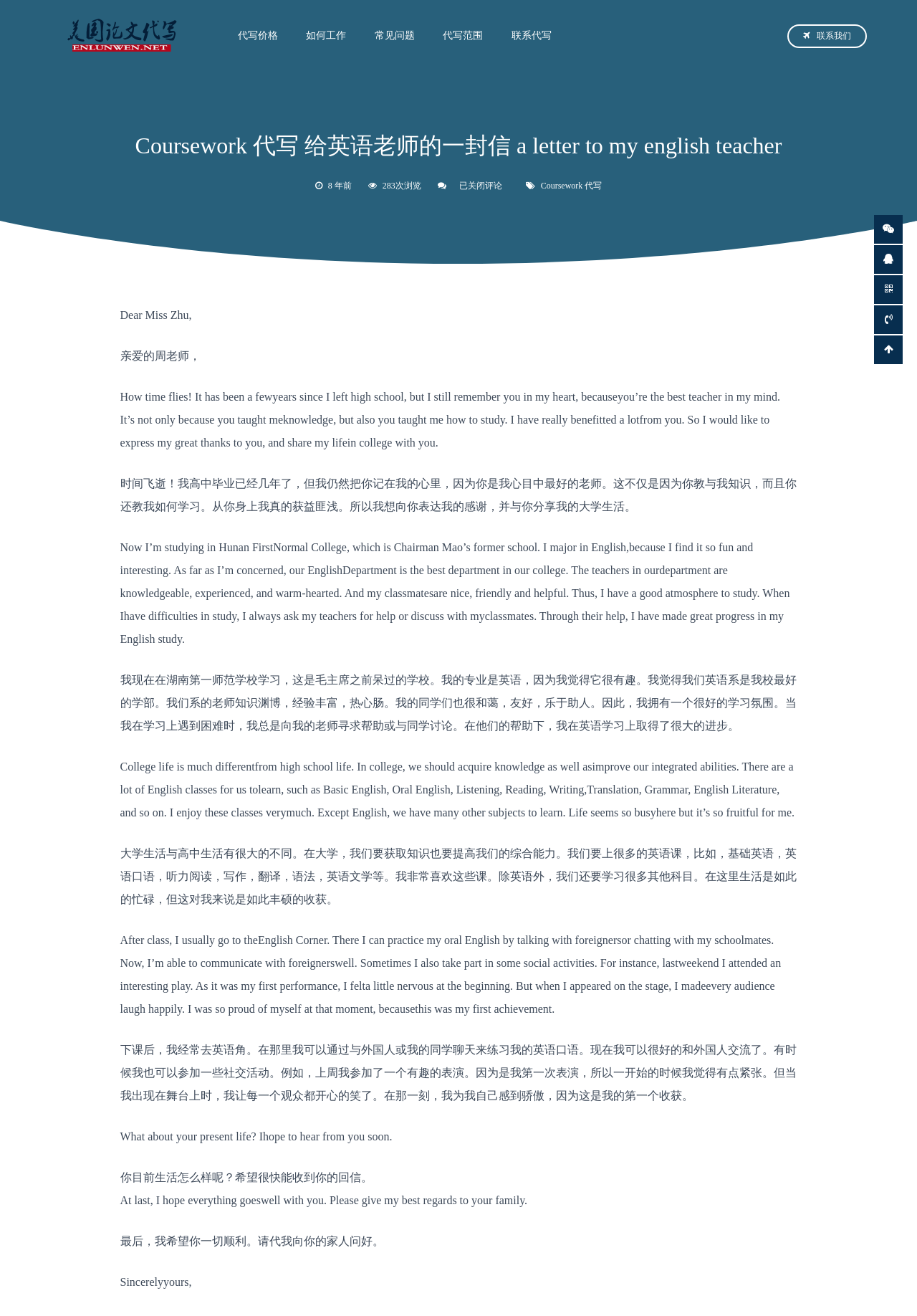Give a one-word or phrase response to the following question: Where is the writer studying?

Hunan First Normal College